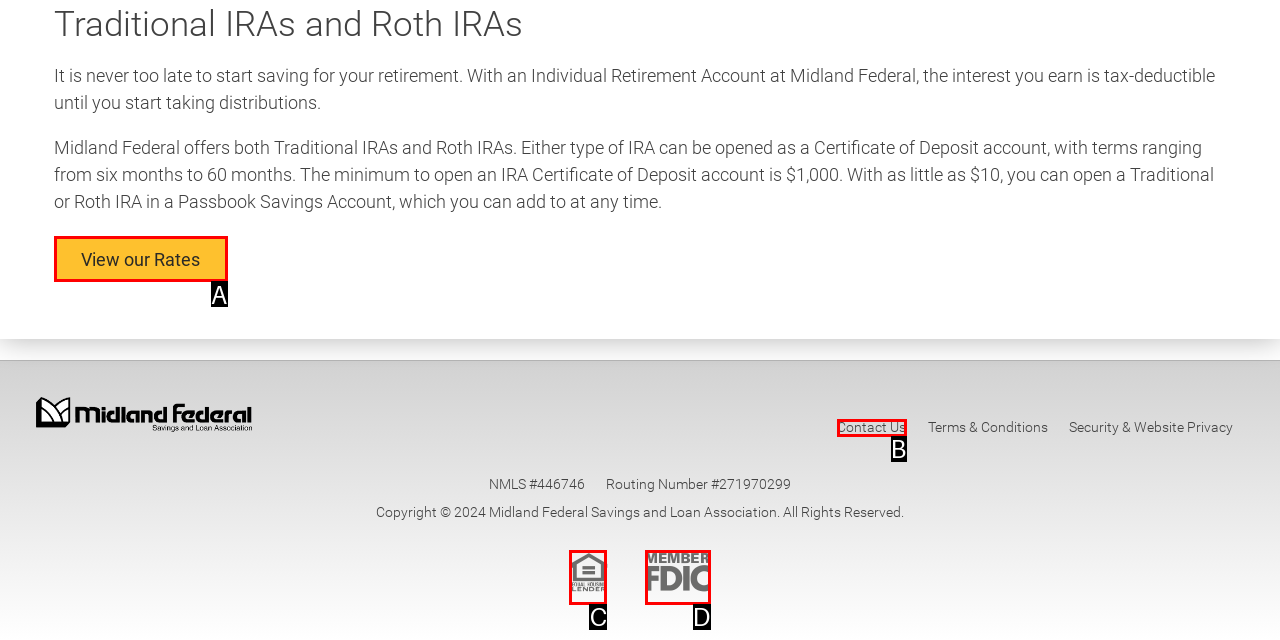Identify the UI element described as: Contact Us
Answer with the option's letter directly.

B